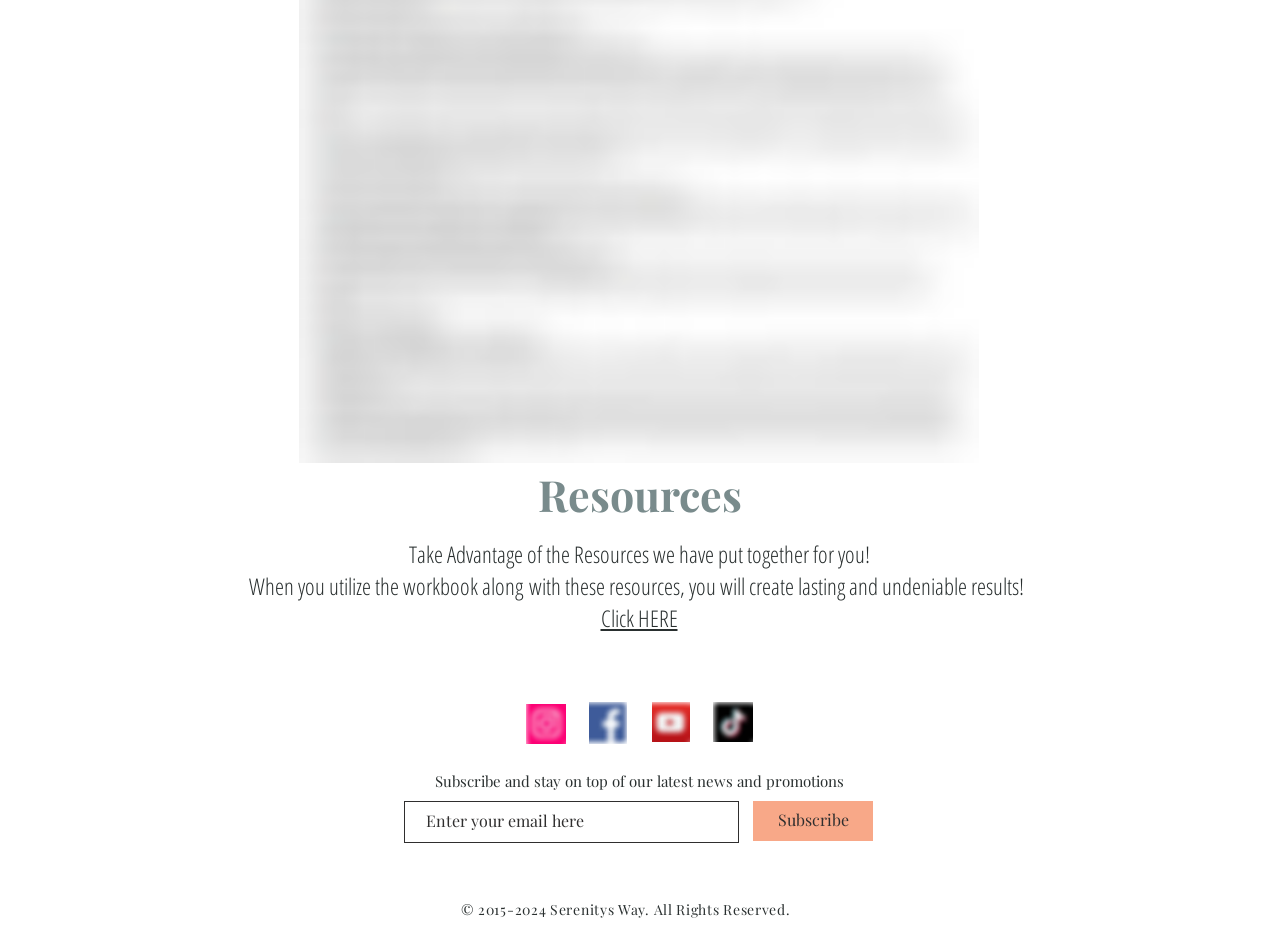What is the position of the 'Click HERE' link?
Look at the image and provide a detailed response to the question.

The 'Click HERE' link has a y1 coordinate of 0.651, which is greater than the y1 coordinate of the heading 'Resources' (0.501), indicating that the link is positioned below the heading.